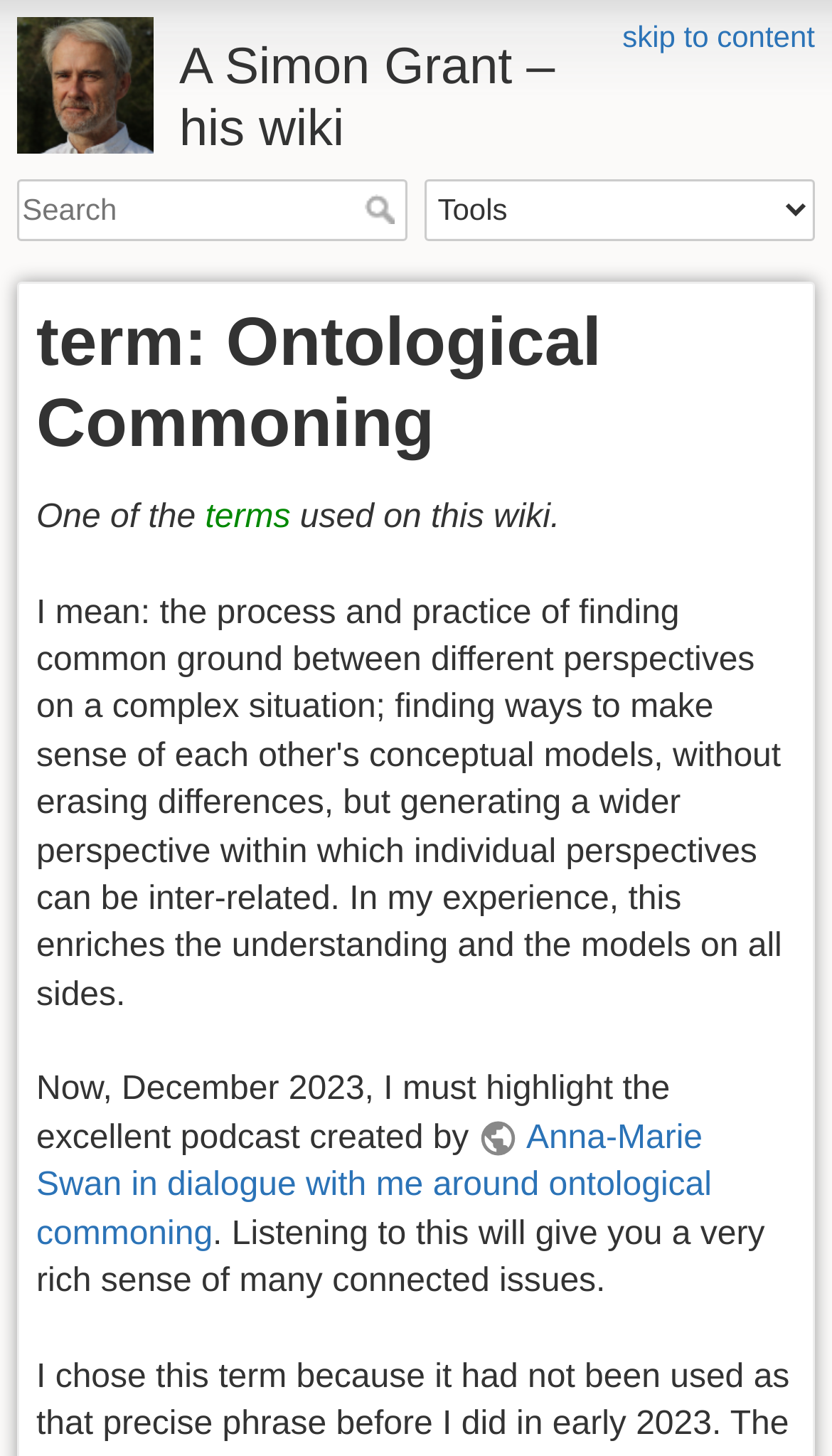Bounding box coordinates are specified in the format (top-left x, top-left y, bottom-right x, bottom-right y). All values are floating point numbers bounded between 0 and 1. Please provide the bounding box coordinate of the region this sentence describes: parent_node: Search name="q" placeholder="Search" title="[F]"

[0.021, 0.123, 0.49, 0.166]